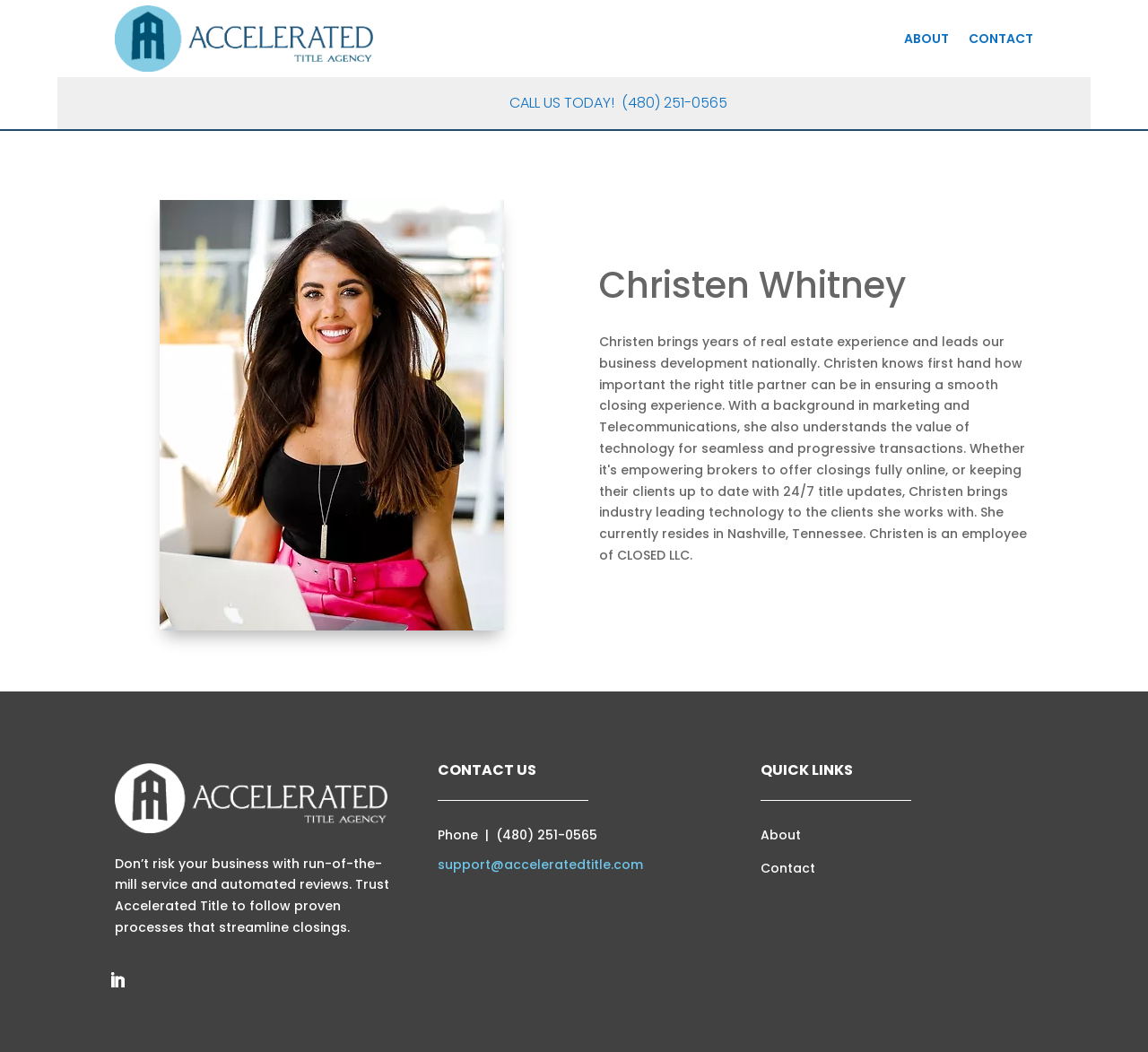Identify the bounding box of the HTML element described as: "Follow".

[0.088, 0.916, 0.116, 0.947]